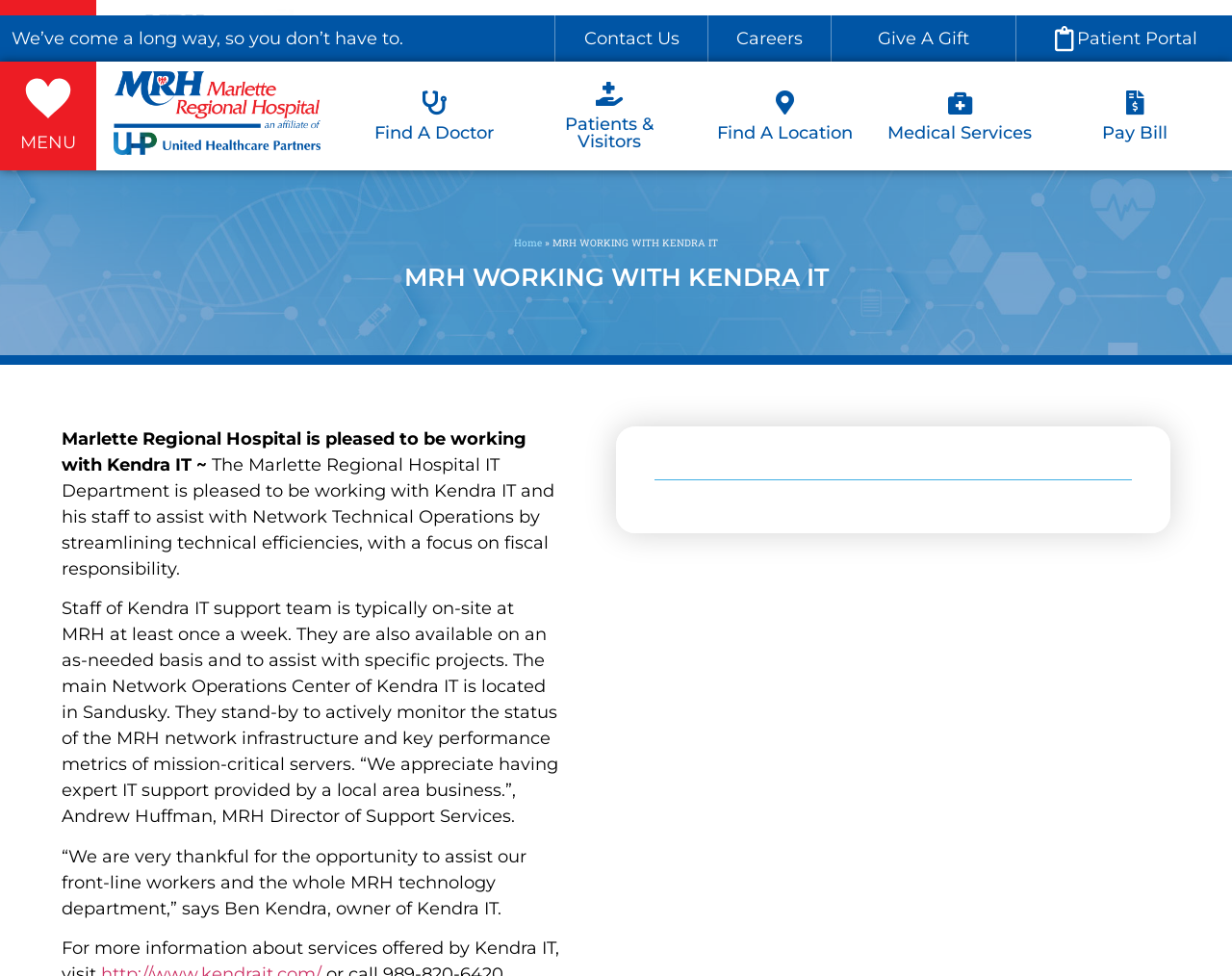Please provide a brief answer to the question using only one word or phrase: 
How often is the Kendra IT support team typically on-site at MRH?

At least once a week